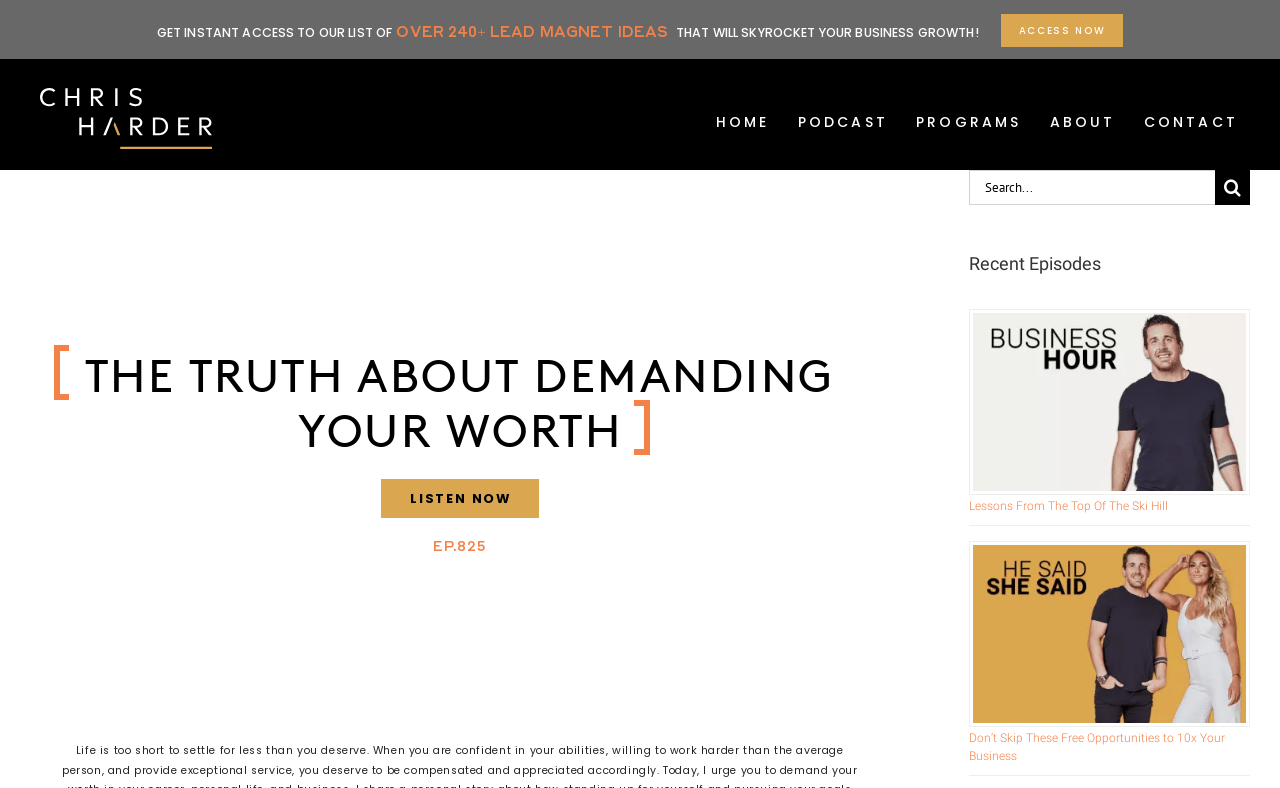Find the bounding box coordinates for the element described here: "Contact information".

None